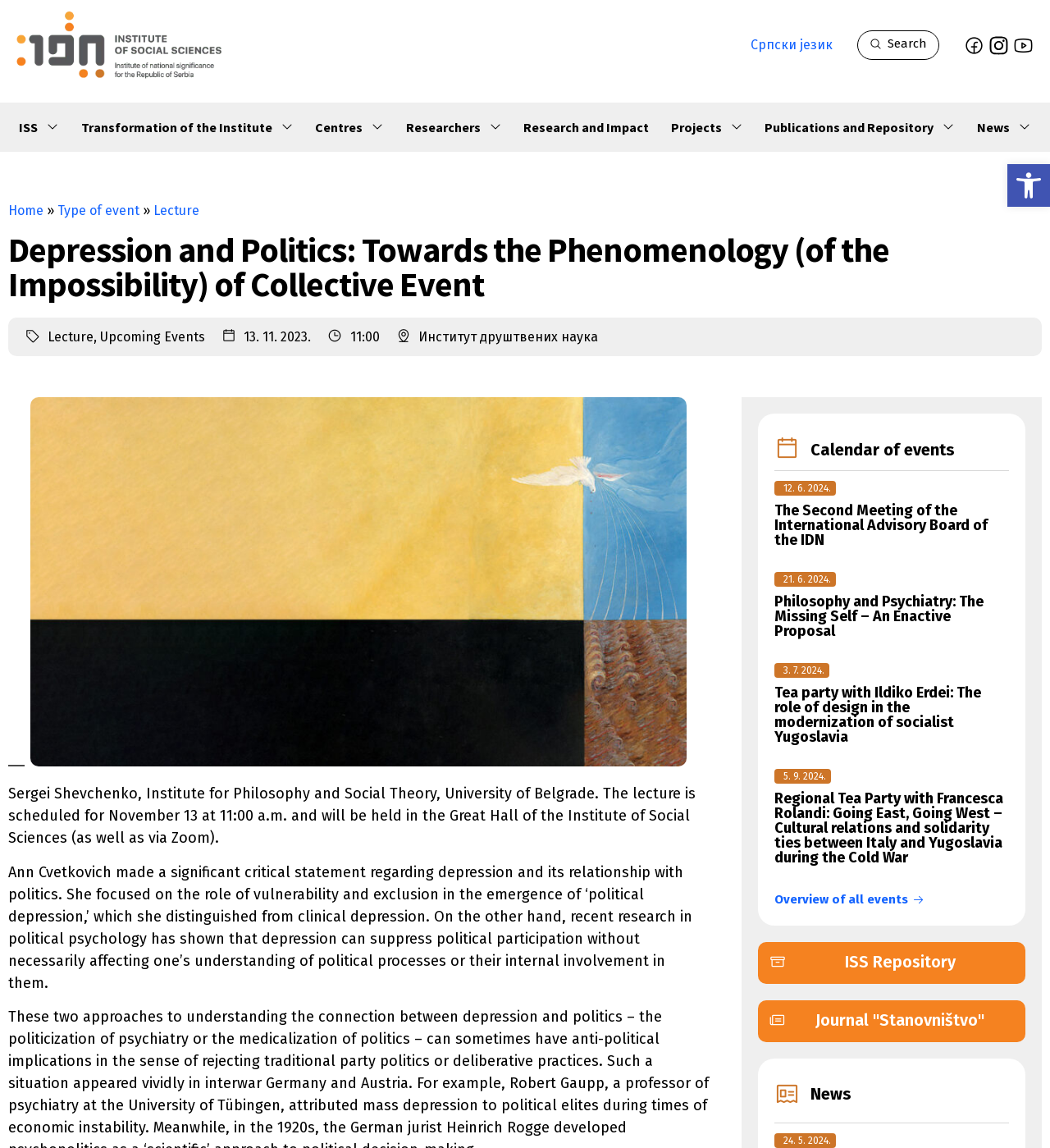Determine the bounding box coordinates of the region to click in order to accomplish the following instruction: "View upcoming events". Provide the coordinates as four float numbers between 0 and 1, specifically [left, top, right, bottom].

[0.095, 0.287, 0.195, 0.3]